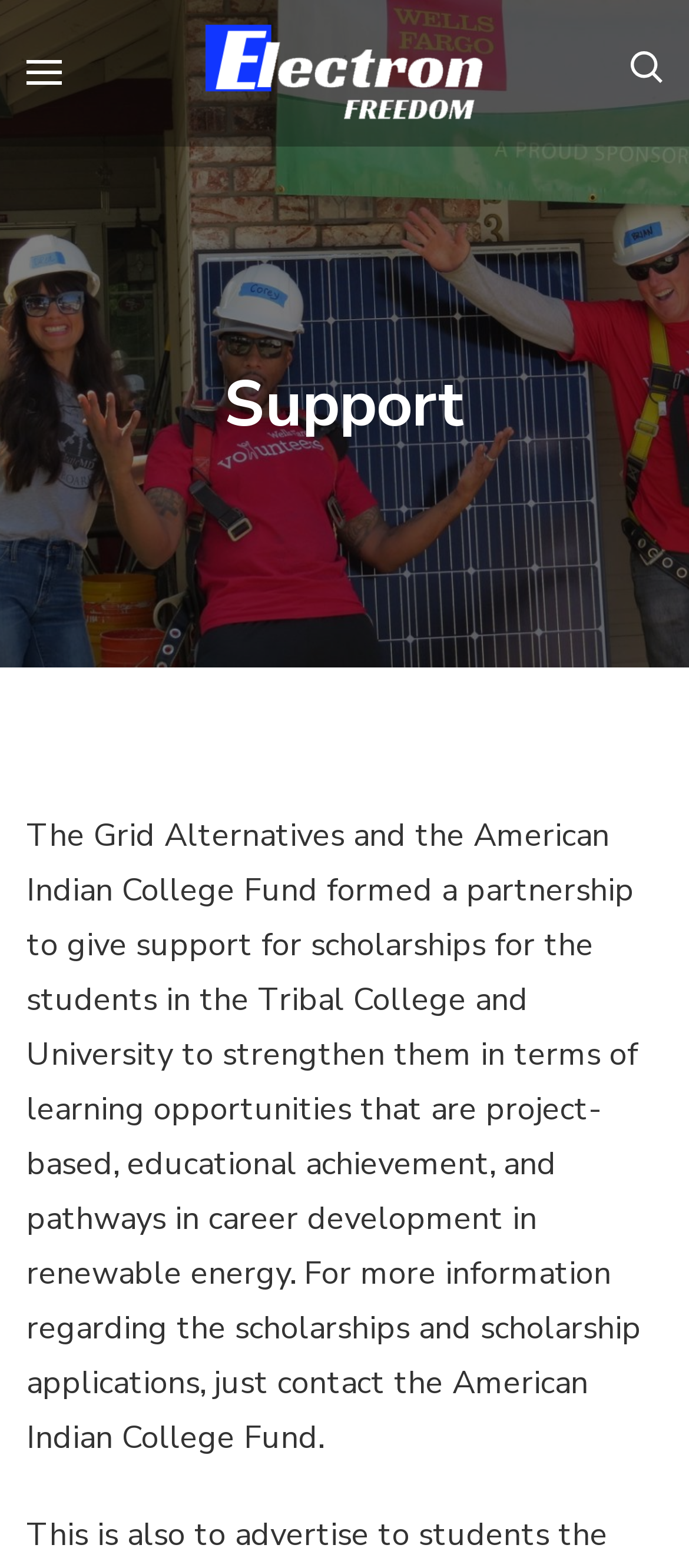What is the partnership about?
Please give a detailed and elaborate explanation in response to the question.

The partnership between Grid Alternatives and the American Indian College Fund is about providing support for scholarships to students in Tribal College and University, with a focus on strengthening their learning opportunities, educational achievement, and career development in renewable energy.